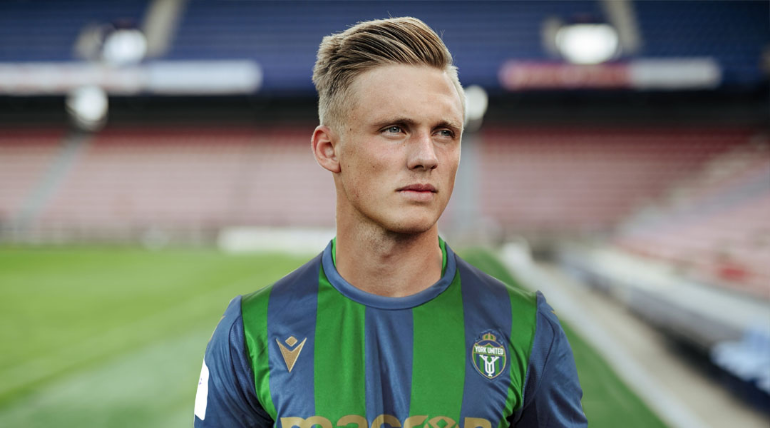Respond concisely with one word or phrase to the following query:
What is the color of York United FC's kit?

Blue and green